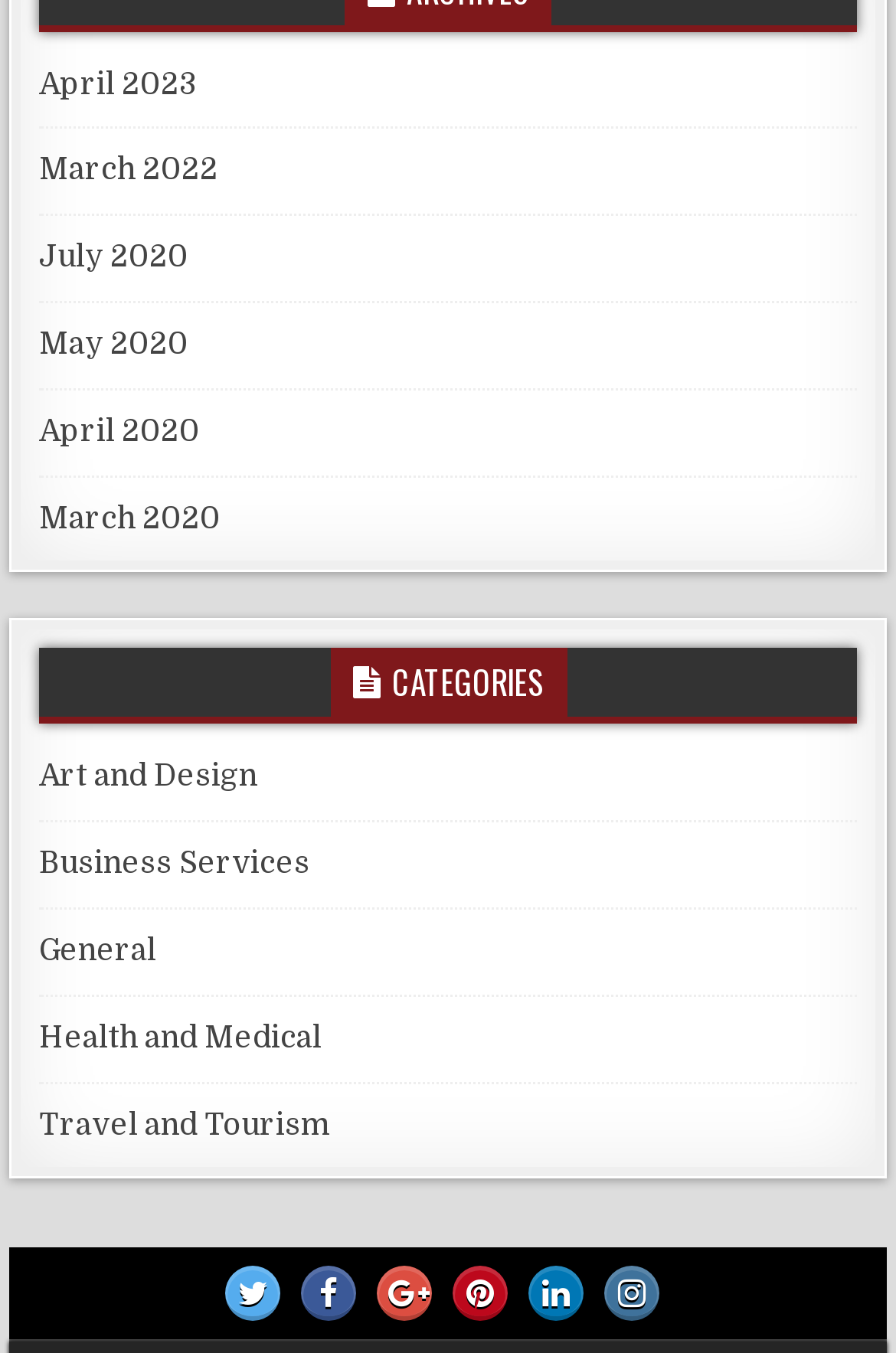Please use the details from the image to answer the following question comprehensively:
What is the earliest month listed?

I looked at the list of months and years at the top of the webpage and found that the earliest one is April 2020.